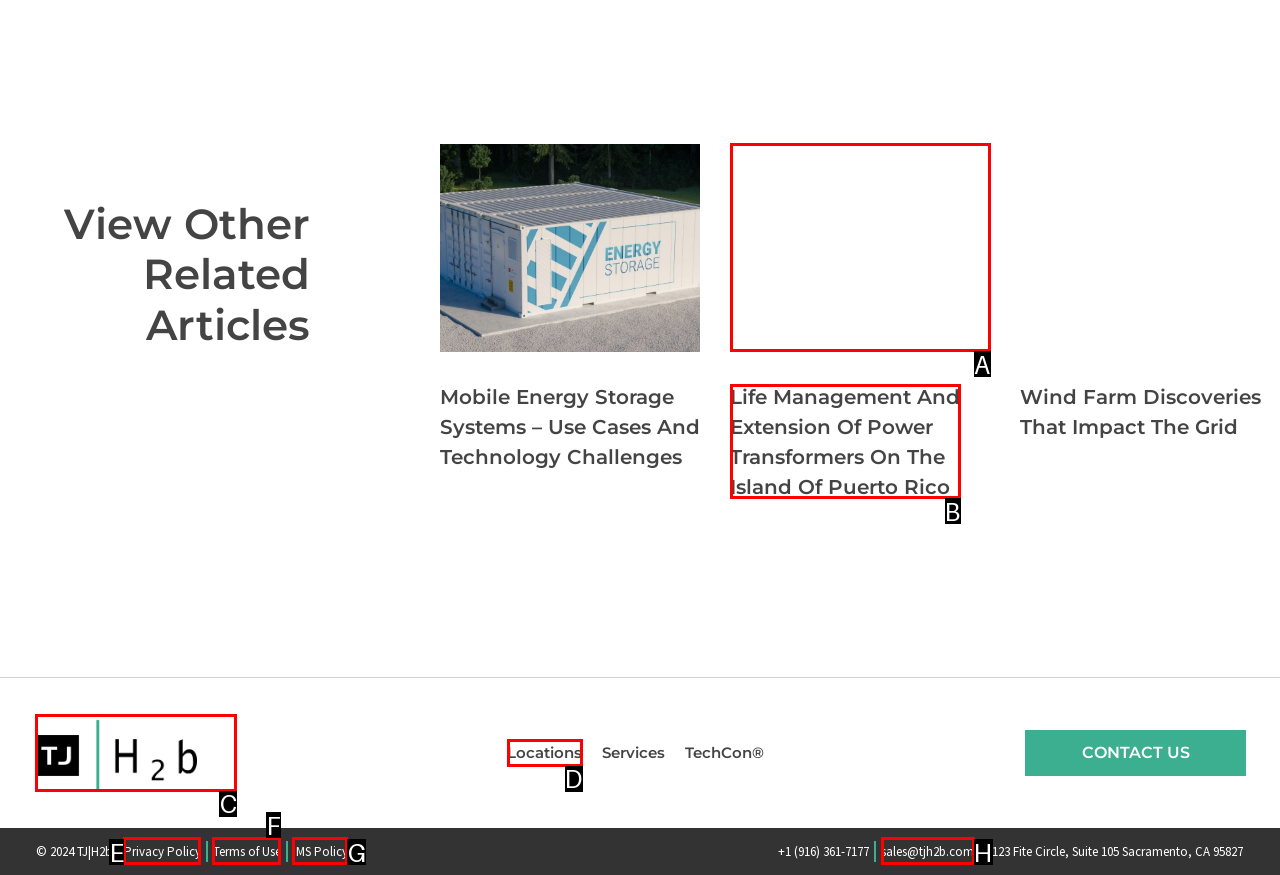Given the element description: IMS Policy, choose the HTML element that aligns with it. Indicate your choice with the corresponding letter.

G